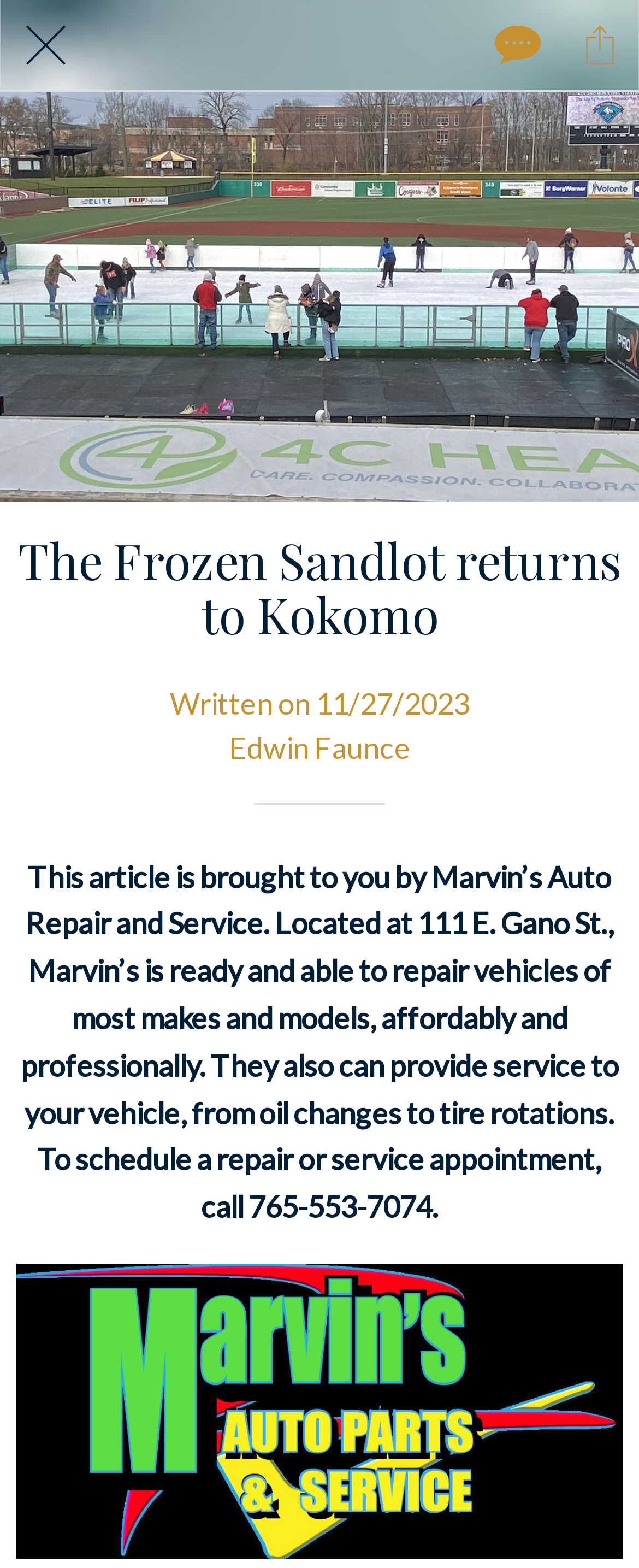Offer a thorough description of the webpage.

The webpage appears to be an article about "The Frozen Sandlot returns to Kokomo". At the top right corner, there are three buttons: "Close", "Comments", and an icon button. Below these buttons, the main title "The Frozen Sandlot returns to Kokomo" is prominently displayed. 

Underneath the title, the article's metadata is shown, including the date "Written on 11/27/2023" and the author's name "Edwin Faunce". A horizontal separator line is placed below this metadata. 

The main content of the article is a sponsored message from Marvin's Auto Repair and Service, which is located at 111 E. Gano St. The message describes the services offered by Marvin's, including vehicle repairs and maintenance, and provides a phone number to schedule an appointment.

At the bottom of the page, there is a large image related to "The Frozen Sandlot returns to Kokomo", which takes up most of the width of the page.